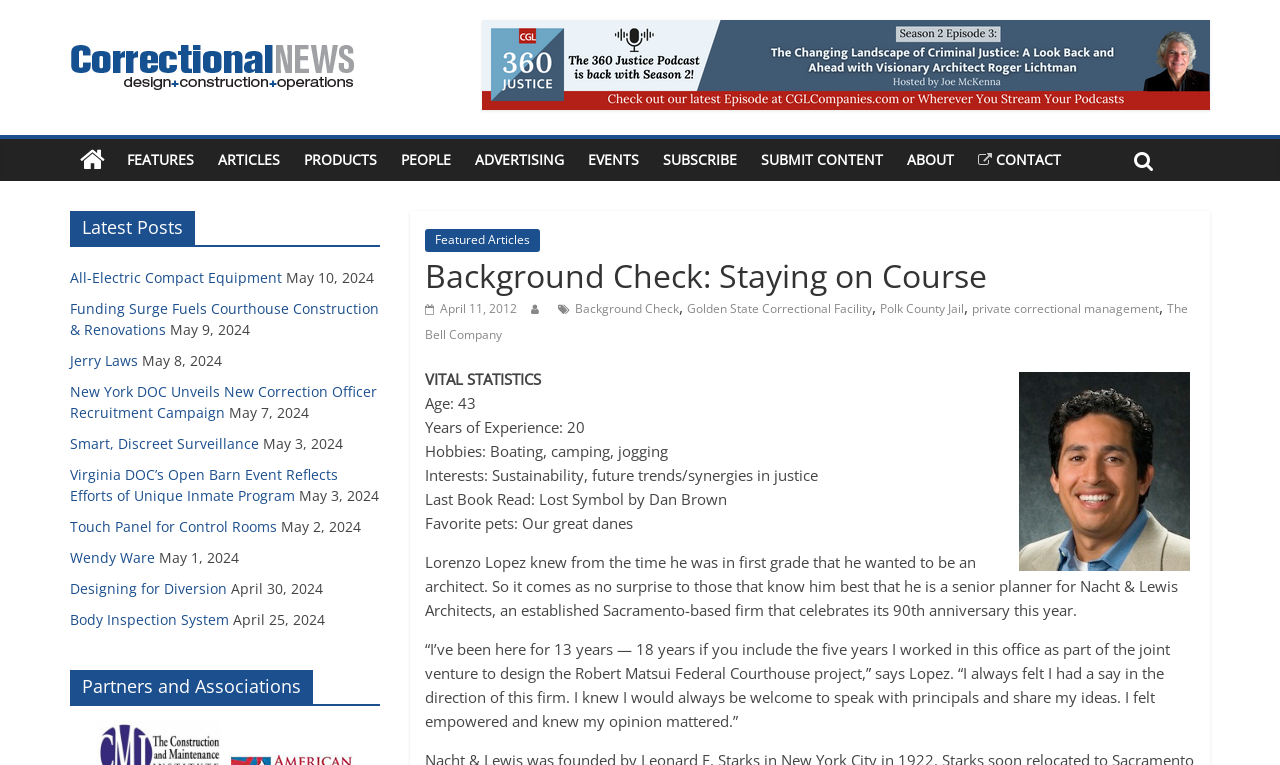Look at the image and answer the question in detail:
What is the topic of the article 'Background Check: Staying on Course'?

The article 'Background Check: Staying on Course' discusses the topic of correctional management, as it mentions private correctional management and correctional facilities.